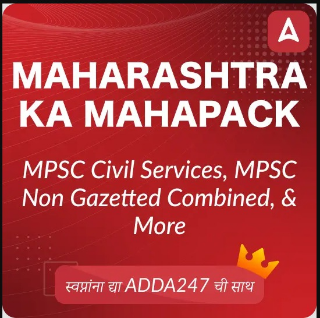What language is used in the text alongside the crown icon?
Based on the image content, provide your answer in one word or a short phrase.

Marathi